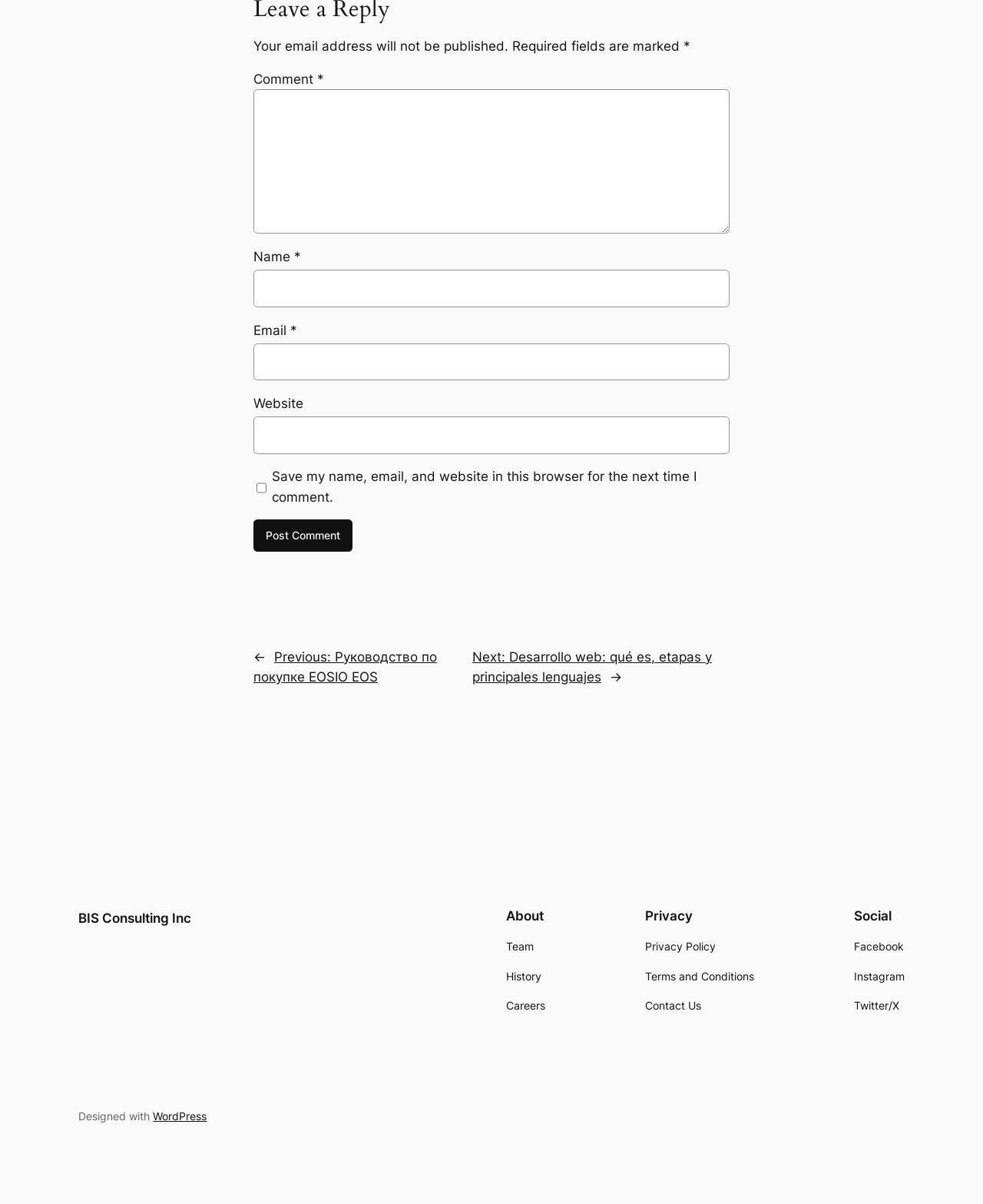Answer succinctly with a single word or phrase:
What is the company name mentioned?

BIS Consulting Inc